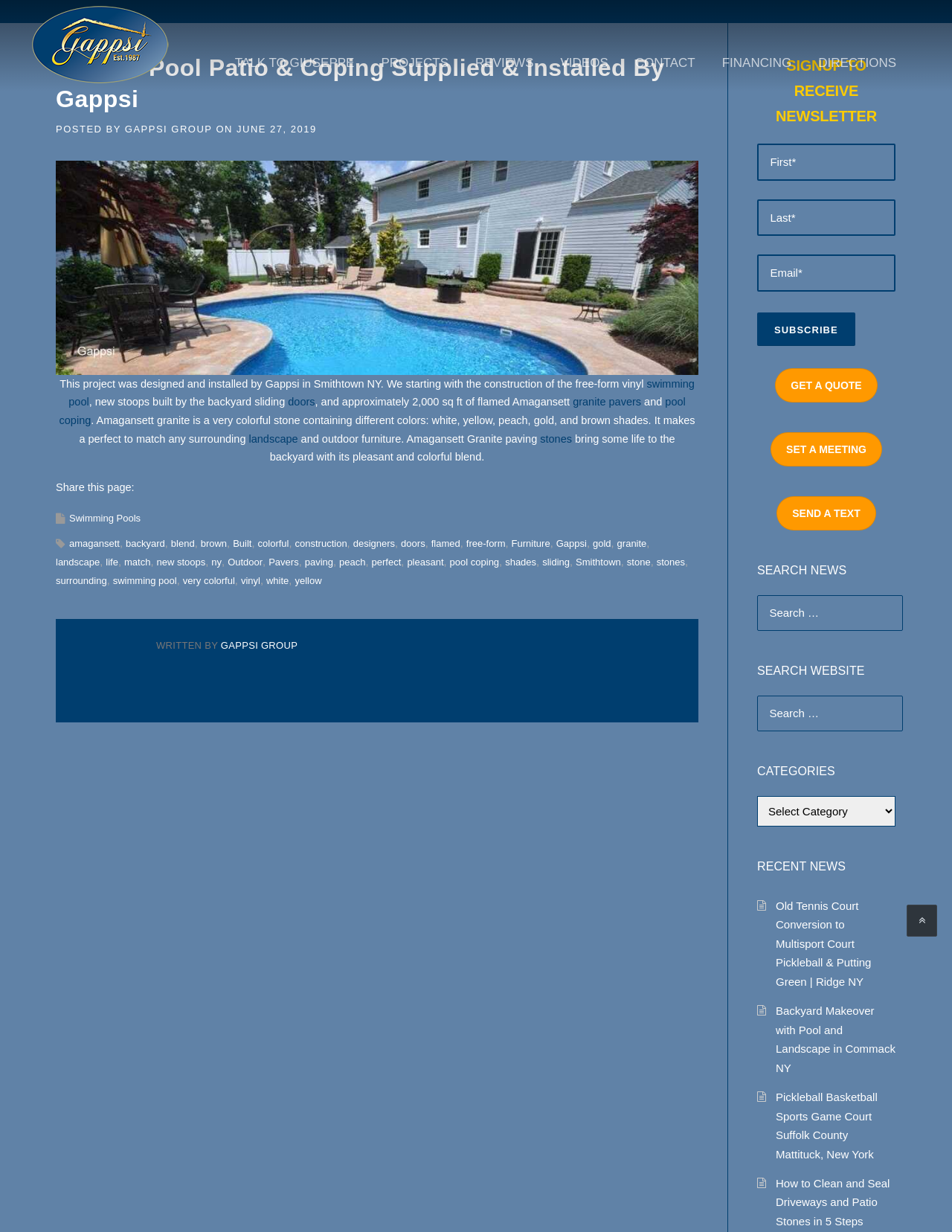Determine the bounding box coordinates of the clickable region to follow the instruction: "Fill in the 'First*' textbox".

[0.795, 0.117, 0.941, 0.146]